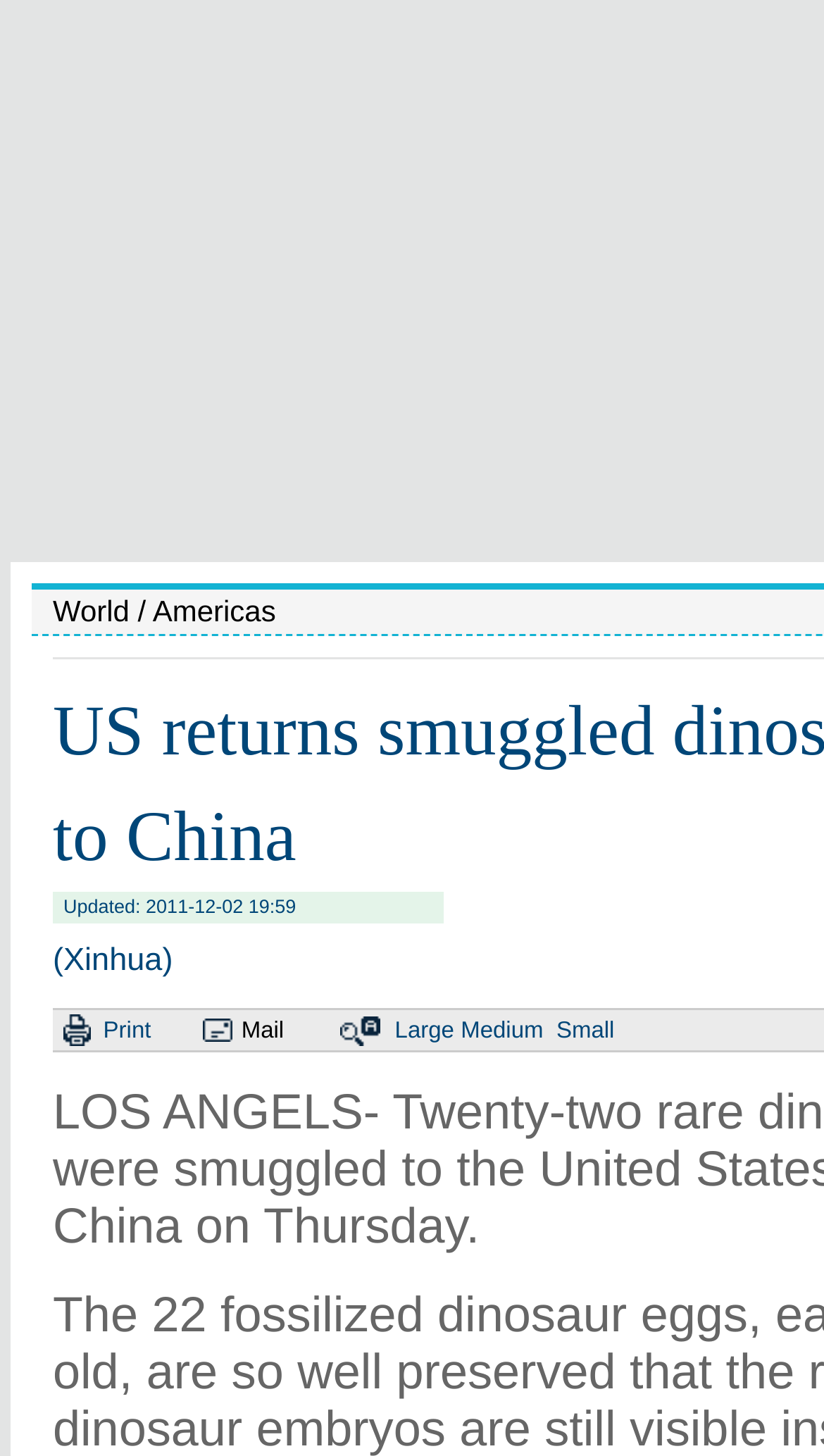From the webpage screenshot, predict the bounding box of the UI element that matches this description: "Small".

[0.675, 0.699, 0.746, 0.716]